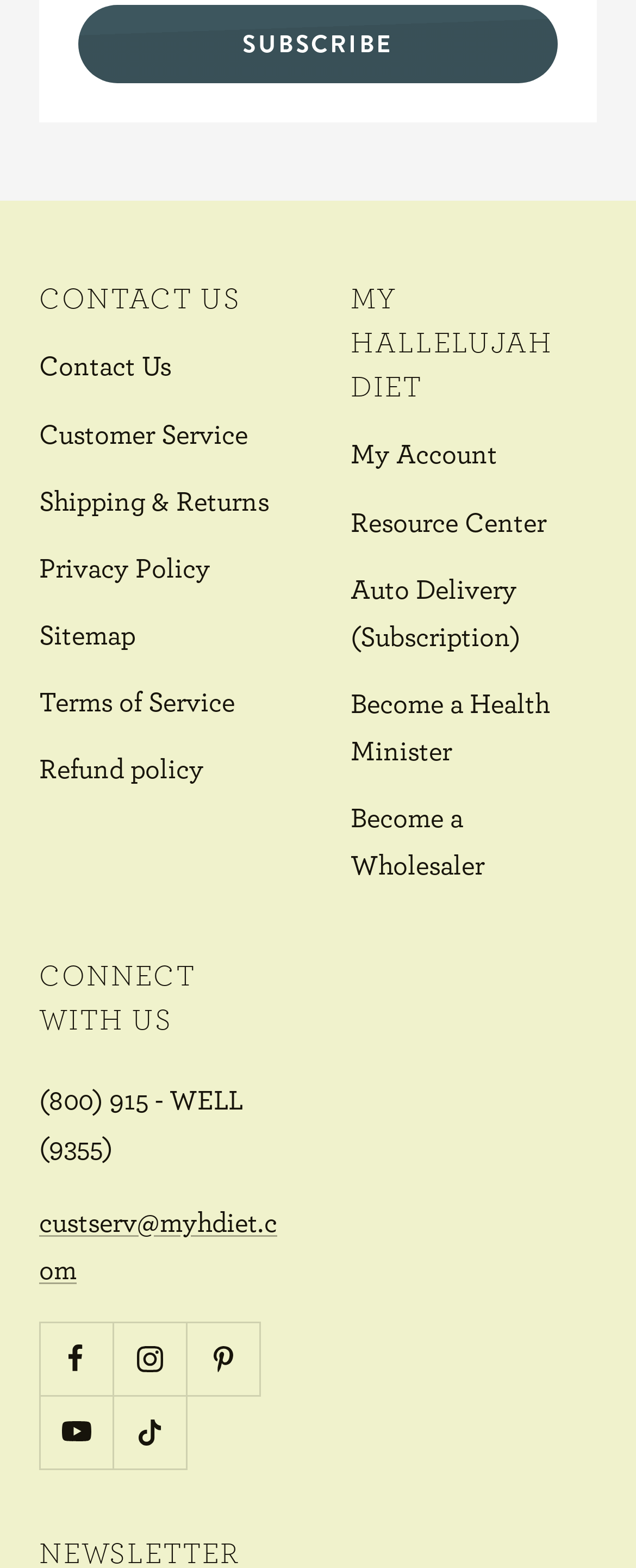Please provide a brief answer to the question using only one word or phrase: 
How can users connect with the company on social media?

Through Facebook, Instagram, Pinterest, YouTube, and TikTok